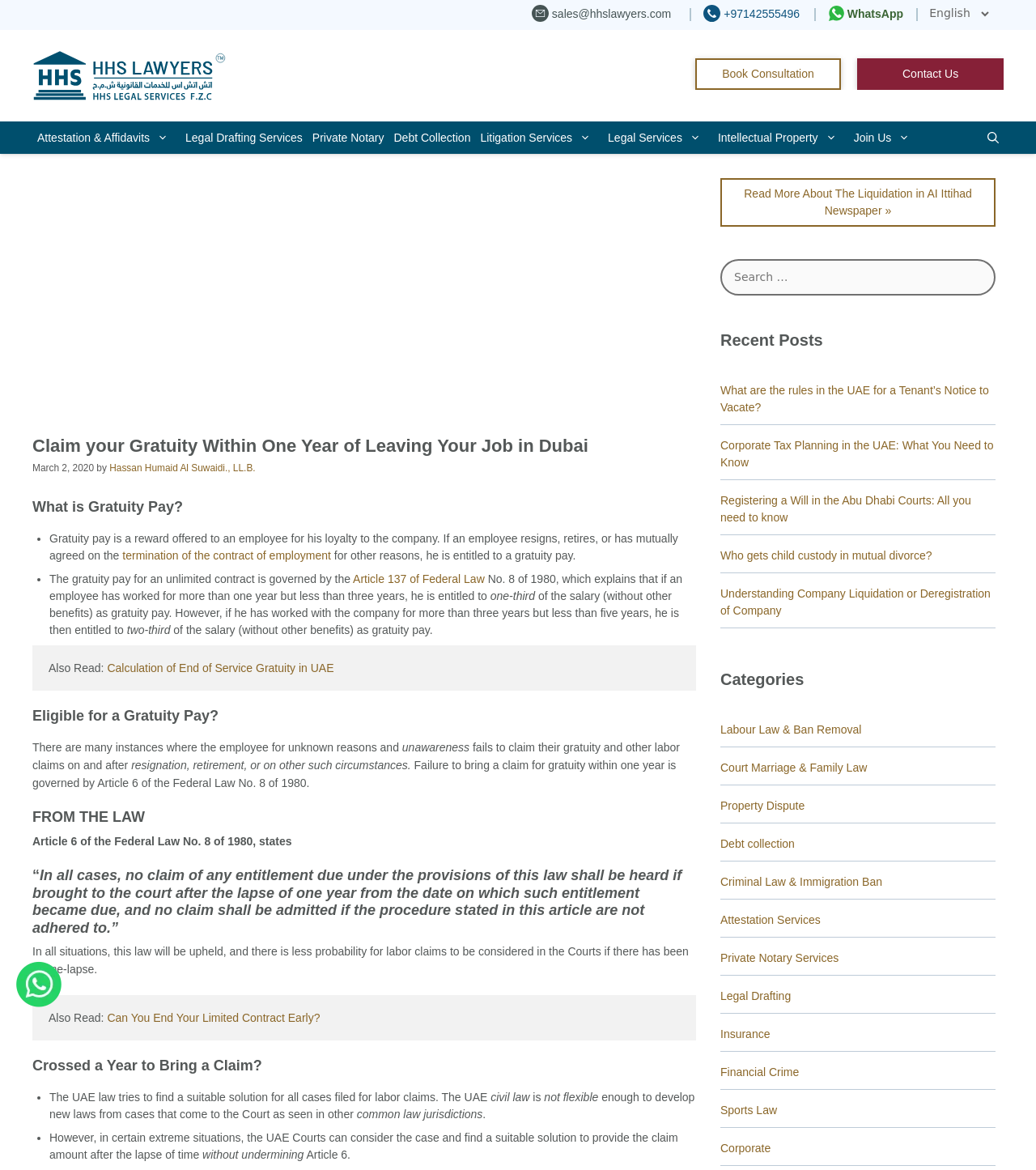Create an in-depth description of the webpage, covering main sections.

This webpage is about claiming gratuity pay in the UAE, specifically in Dubai. At the top, there is a banner with the title "Claim your Gratuity Within One Year of Leaving Job in Dubai, UAE" and a contact section with a sales email, phone number, and WhatsApp link. Below this, there is a navigation menu with various legal services offered, including attestation and affidavits, legal drafting, private notary, debt collection, and litigation services.

On the left side, there is a complementary section with links to book a consultation, get a quote, and contact us. Below this, there is a list of links to various legal services, including arbitration, will writing, marriage services, and more.

The main content of the webpage starts with a heading "Claim your Gratuity Within One Year of Leaving Your Job in Dubai" followed by a time stamp "March 2, 2020" and the author's name "Hassan Humaid Al Suwaidi., LL.B.". The article then explains what gratuity pay is, stating that it is a reward offered to an employee for their loyalty to the company and that they are entitled to it if they resign, retire, or have their contract terminated.

There are several images on the page, including a logo and icons for the contact information. The overall layout is organized, with clear headings and concise text.